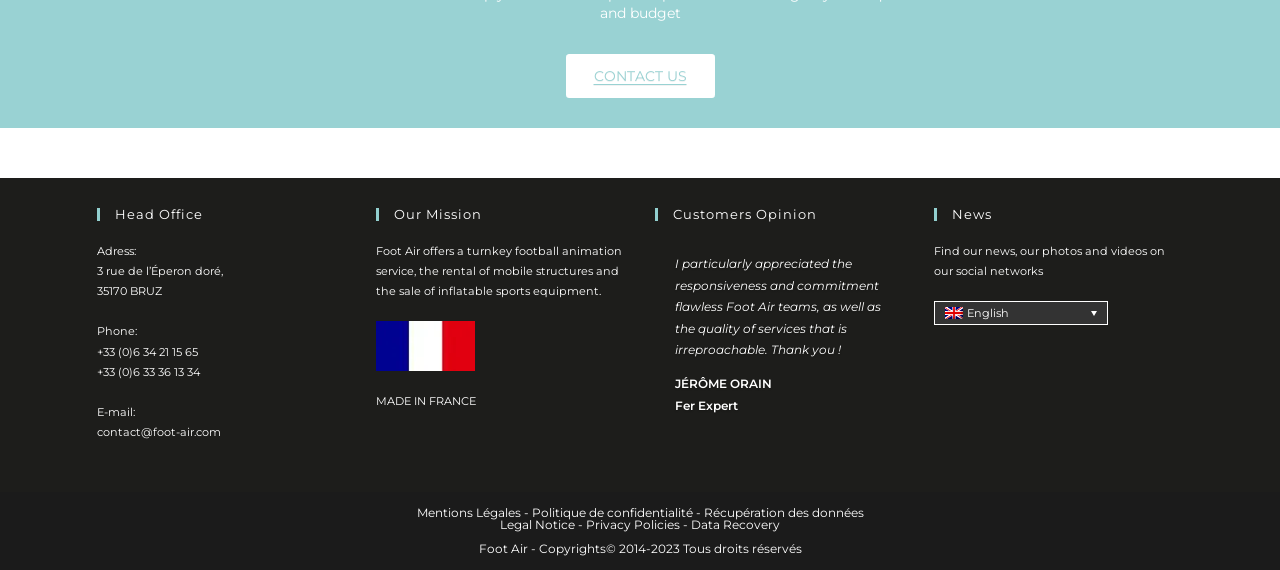What is the mission of Foot Air?
Using the picture, provide a one-word or short phrase answer.

Turnkey football animation service